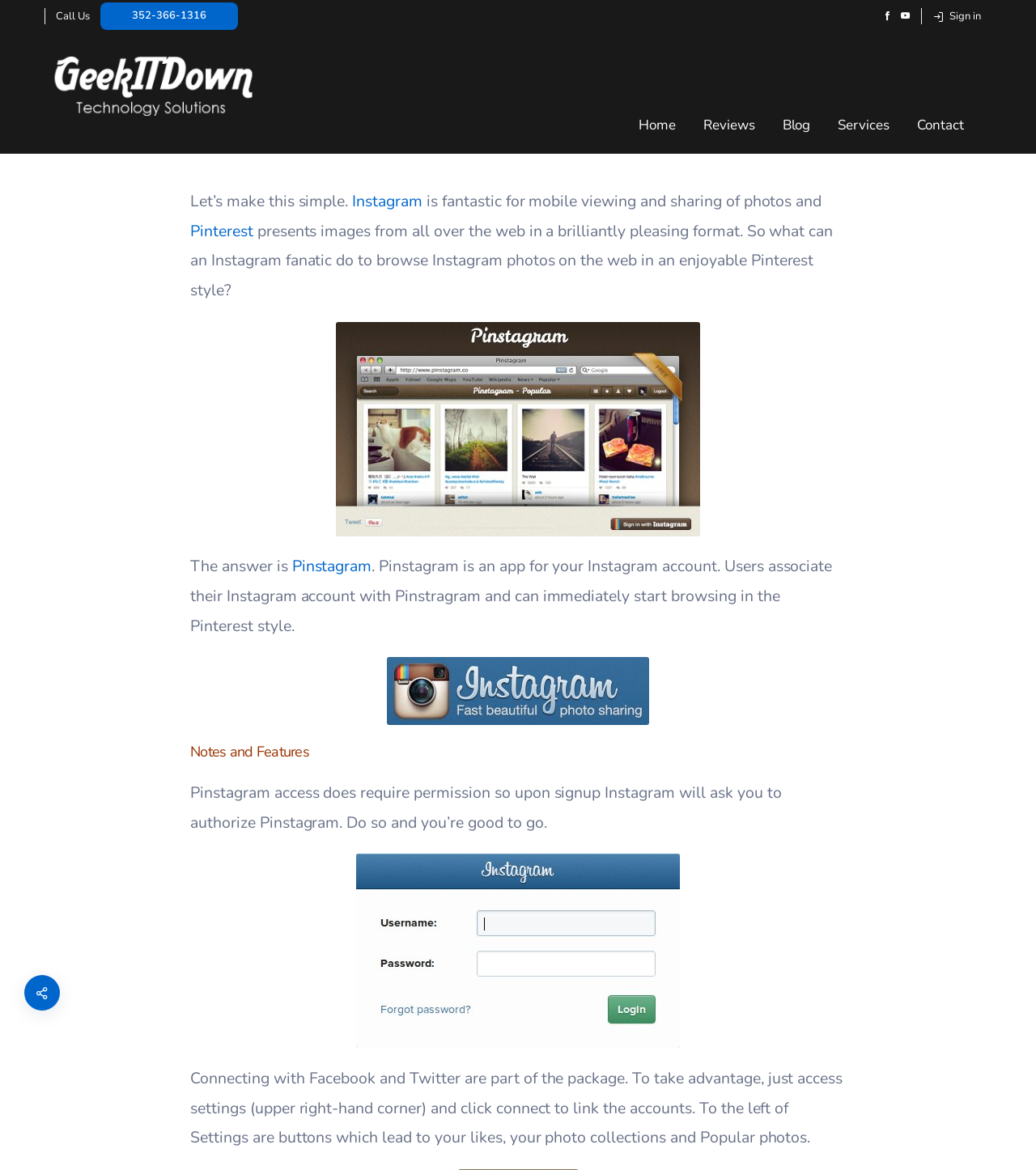Please find the bounding box for the following UI element description. Provide the coordinates in (top-left x, top-left y, bottom-right x, bottom-right y) format, with values between 0 and 1: alt="Pinstagram" title="Pinstagram"

[0.184, 0.275, 0.816, 0.458]